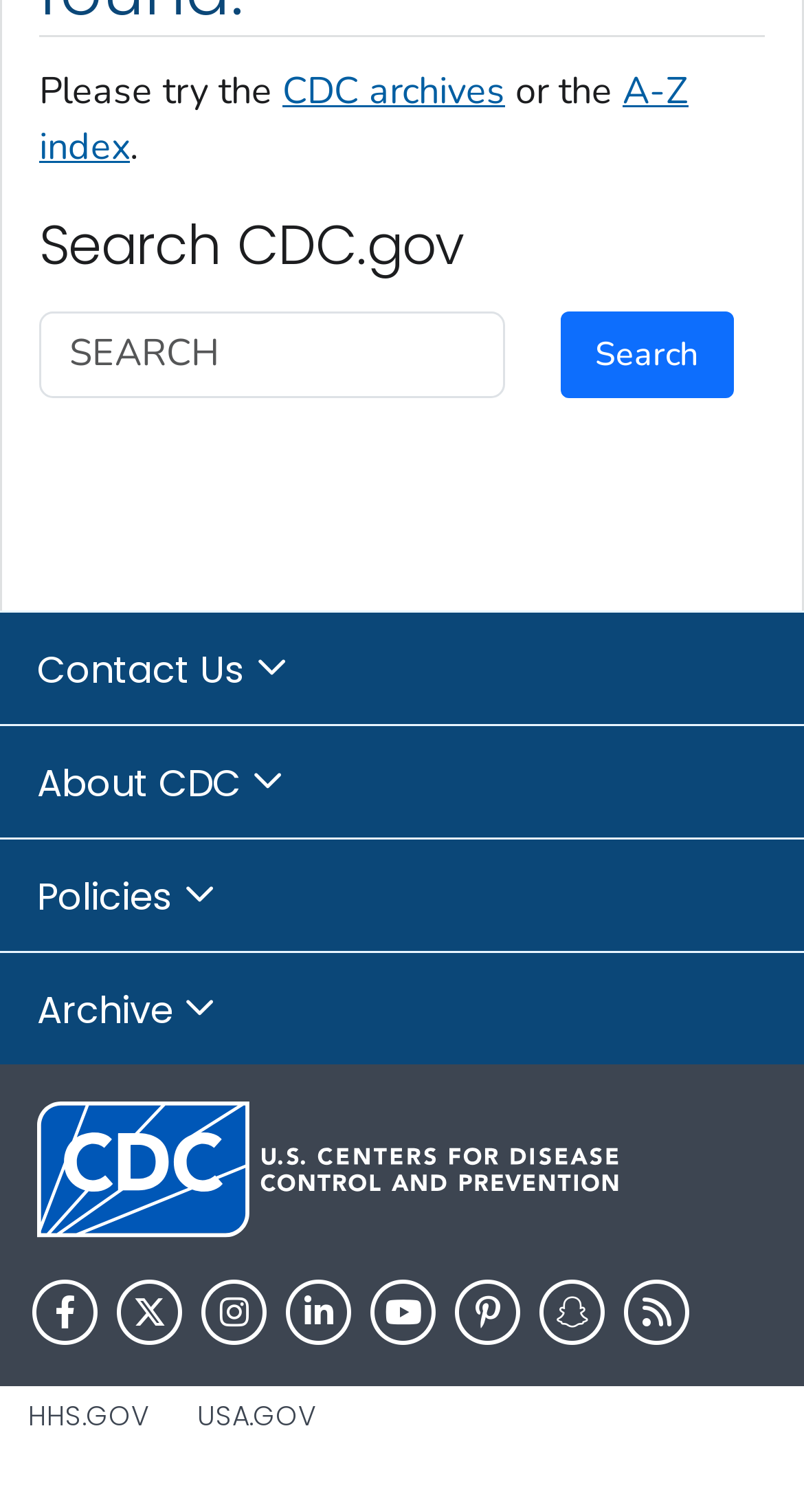Determine the bounding box for the HTML element described here: "USA.gov". The coordinates should be given as [left, top, right, bottom] with each number being a float between 0 and 1.

[0.245, 0.923, 0.394, 0.949]